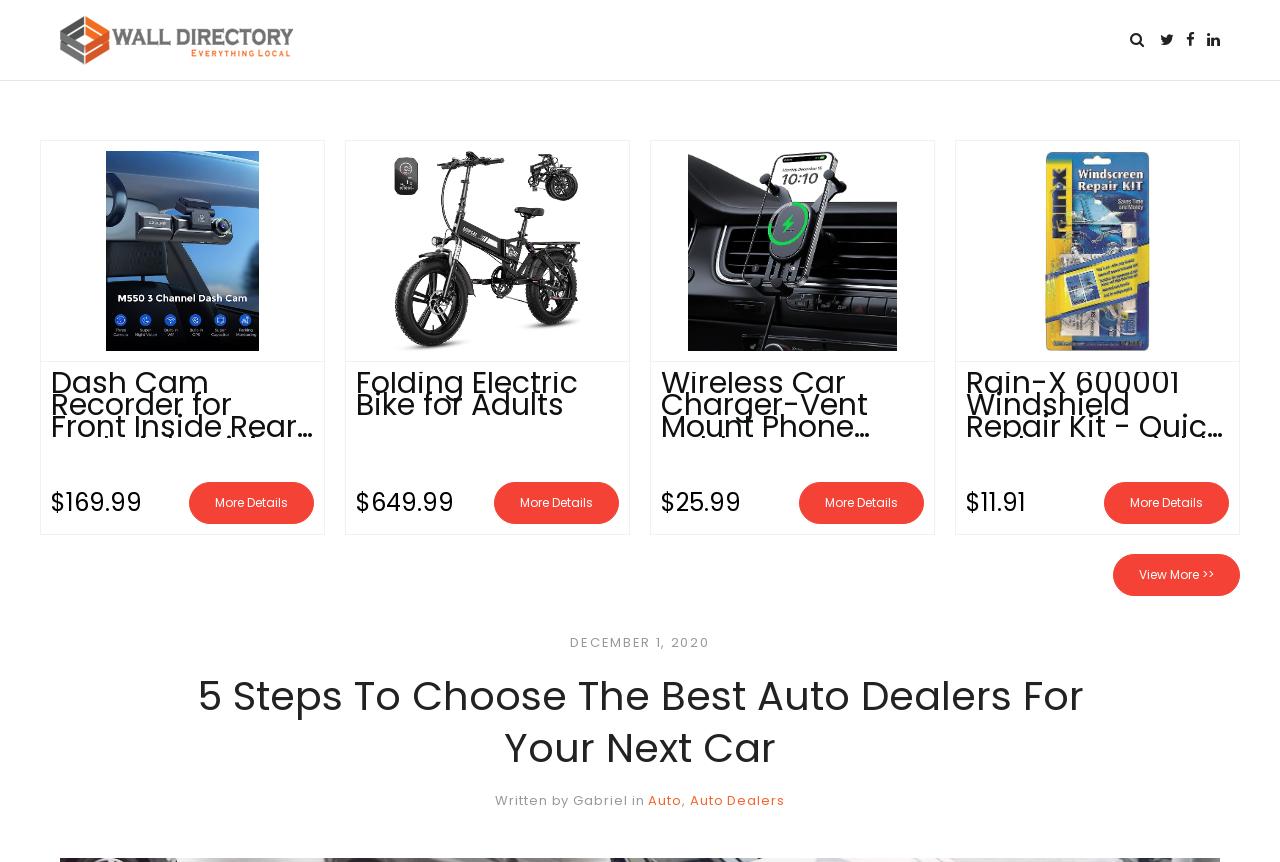Present a detailed account of what is displayed on the webpage.

The webpage appears to be a directory or marketplace for auto dealers, with a focus on helping users find the right opportunity to purchase a new car. At the top left, there is a logo of Wall Directory, accompanied by a small image. On the top right, there are four social media icons.

Below the logo, there are four product listings, each featuring an image, a heading describing the product, a price, and a "More Details" link. The products listed are a dash cam recorder, a folding electric bike, a wireless car charger, and a windshield repair kit. The prices range from $11.91 to $649.99.

To the right of the product listings, there is a "View More >>" link, which suggests that there are more products available. Below the product listings, there is a section with a heading "5 Steps To Choose The Best Auto Dealers For Your Next Car", followed by a brief author description and a timestamp indicating that the article was written on December 1, 2020.